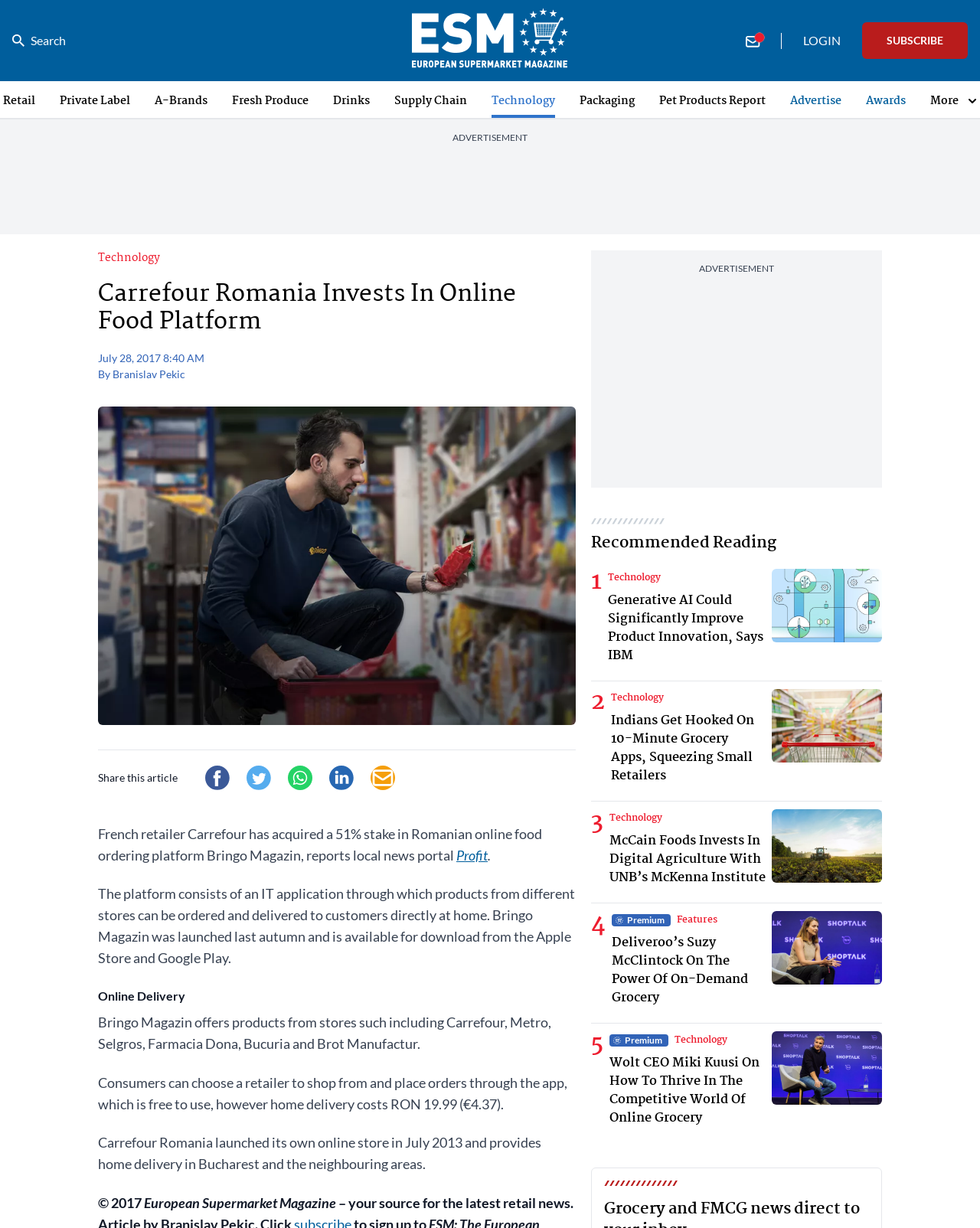Describe all the key features of the webpage in detail.

This webpage is about ESM Magazine, with a focus on the article "Carrefour Romania Invests In Online Food Platform". At the top, there is a search button and a logo on the left, with links to "mail", "LOGIN", and "Subscribe" on the right. Below this, there are several links to different categories, including "Retail", "Private Label", "A-Brands", and more.

The main article is divided into sections, with a heading "Carrefour Romania Invests In Online Food Platform" and a subheading "French retailer Carrefour has acquired a 51% stake in Romanian online food ordering platform Bringo Magazin, reports local news portal Profit." The article discusses the platform, which allows customers to order products from different stores and have them delivered to their homes.

There are several images and links throughout the article, including social media sharing buttons and a link to the Apple Store and Google Play. The article also mentions that Carrefour Romania launched its own online store in 2013 and provides home delivery in Bucharest and neighboring areas.

On the right side of the page, there is a section titled "Recommended Reading" with links to several articles, including "Generative AI Could Significantly Improve Product Innovation, Says IBM", "Indians Get Hooked On 10-Minute Grocery Apps, Squeezing Small Retailers", and "McCain Foods Invests In Digital Agriculture With UNB’s McKenna Institute". Each of these links has a corresponding image and heading.

At the bottom of the page, there is a section with a premium logo and a link to "See more exclusive posts", as well as links to "Features" and another article titled "Deliveroo’s Suzy McClintock On The Power Of On-Demand Grocery".